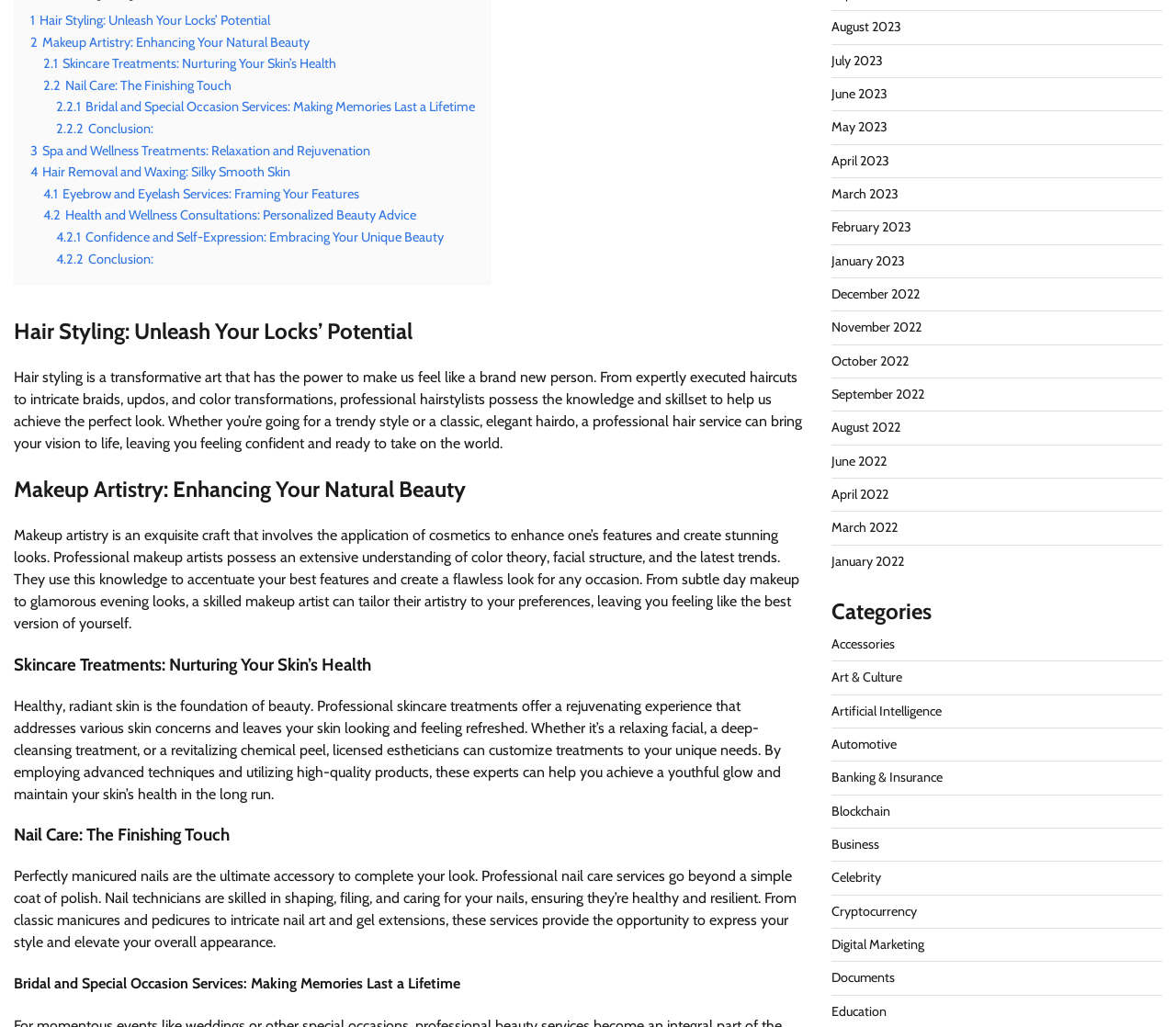Determine the bounding box coordinates of the target area to click to execute the following instruction: "Read about 'Makeup Artistry: Enhancing Your Natural Beauty'."

[0.012, 0.461, 0.684, 0.493]